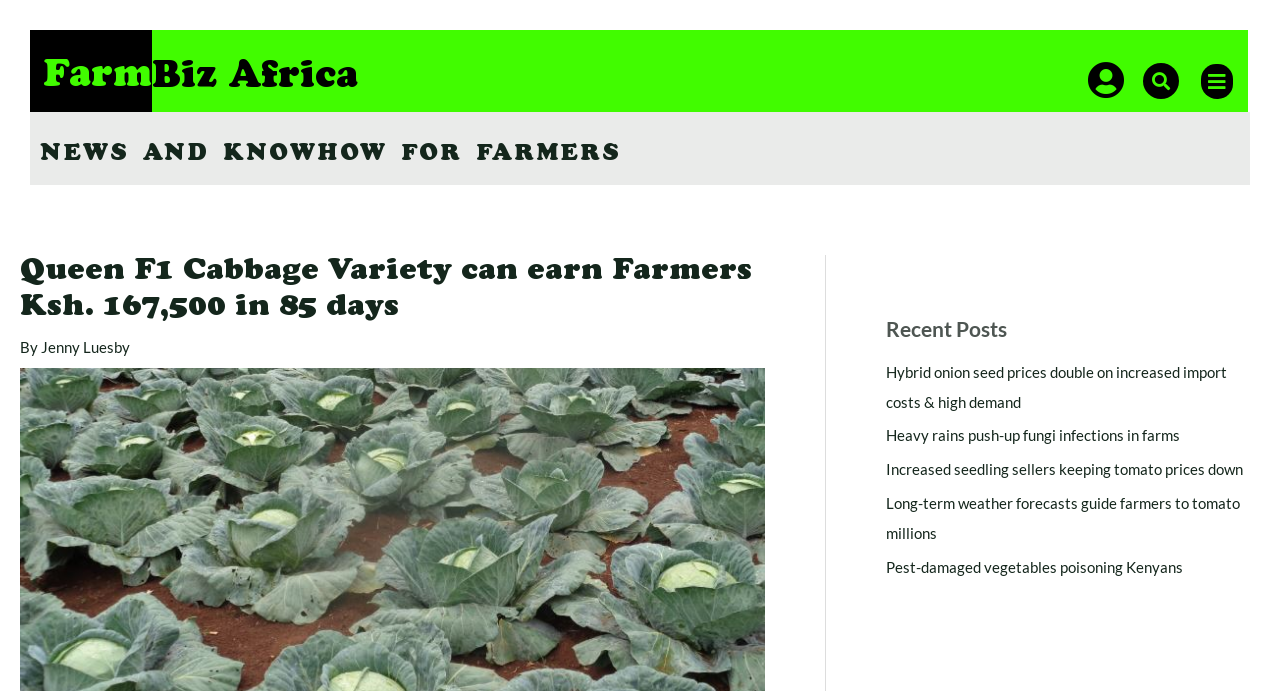Create a full and detailed caption for the entire webpage.

The webpage appears to be a news article or blog post focused on farming and agriculture. At the top, there are three main navigation links: "Farm", "Biz Africa", and an empty link. To the right of these links, there is a search bar with a searchbox labeled "Search". Next to the search bar, there is a generic icon with a popup menu.

Below the navigation links, the main heading "NEWS AND KNOWHOW FOR FARMERS" is prominently displayed. Underneath this heading, the title of the article "Queen F1 Cabbage Variety can earn Farmers Ksh. 167,500 in 85 days" is shown, followed by the author's name "Jenny Luesby".

On the right-hand side of the page, there is a section labeled "Recent Posts" with five links to other news articles related to farming, including topics such as onion seed prices, fungi infections, tomato prices, and weather forecasts.

There is no image mentioned in the accessibility tree, but the meta description mentions a picture (PIC: Japhet Ruto), which is likely embedded in the article. Overall, the webpage appears to be a news article or blog post focused on farming and agriculture, with a main article and a section for recent posts.